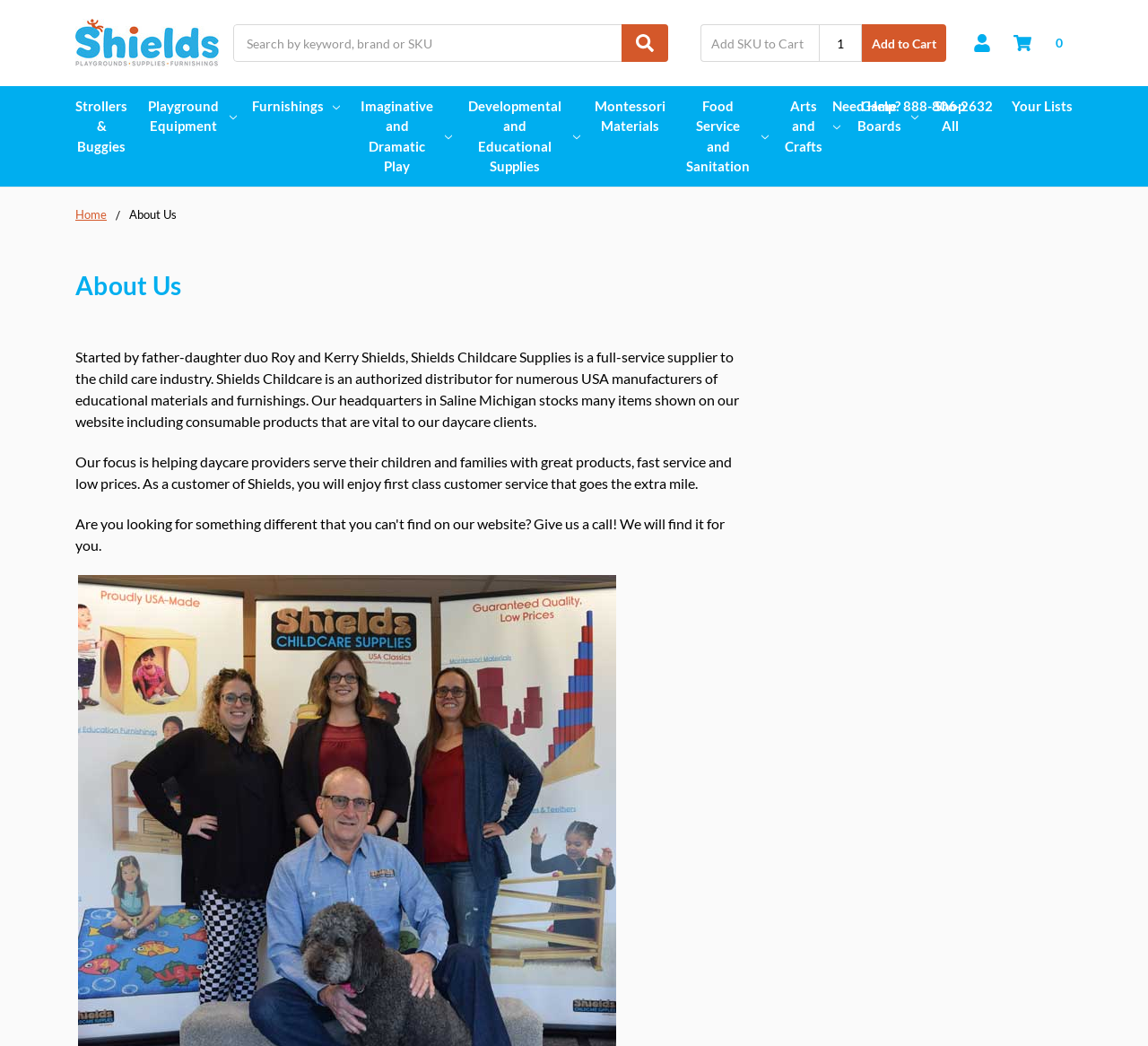Please identify the bounding box coordinates of the element's region that should be clicked to execute the following instruction: "Add to Cart". The bounding box coordinates must be four float numbers between 0 and 1, i.e., [left, top, right, bottom].

[0.75, 0.023, 0.824, 0.059]